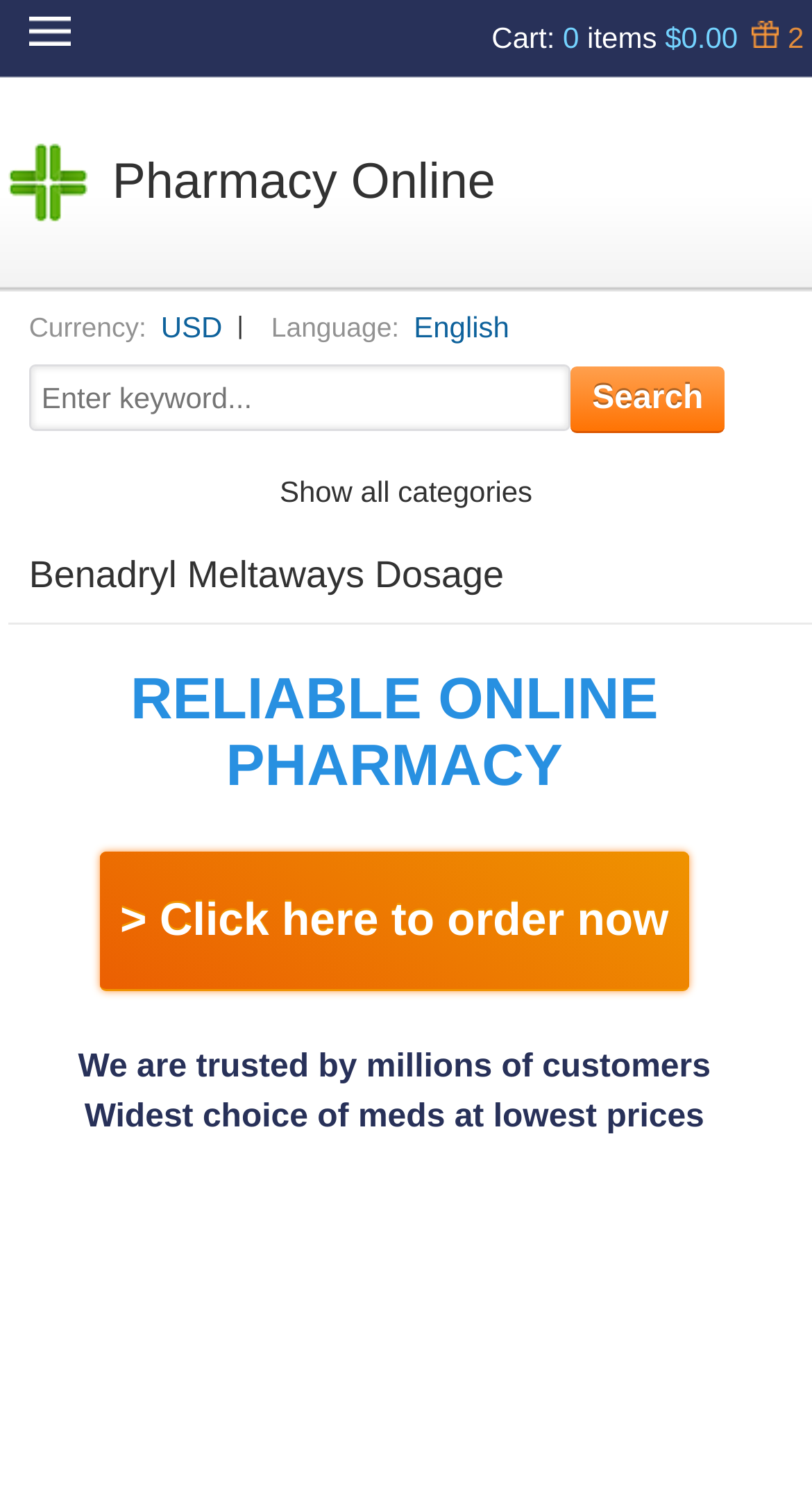Refer to the image and provide an in-depth answer to the question: 
What language is the website currently set to?

I found the answer by looking at the middle section of the webpage, where it says 'Language:' and then 'English' next to it, indicating the current language setting of the website.